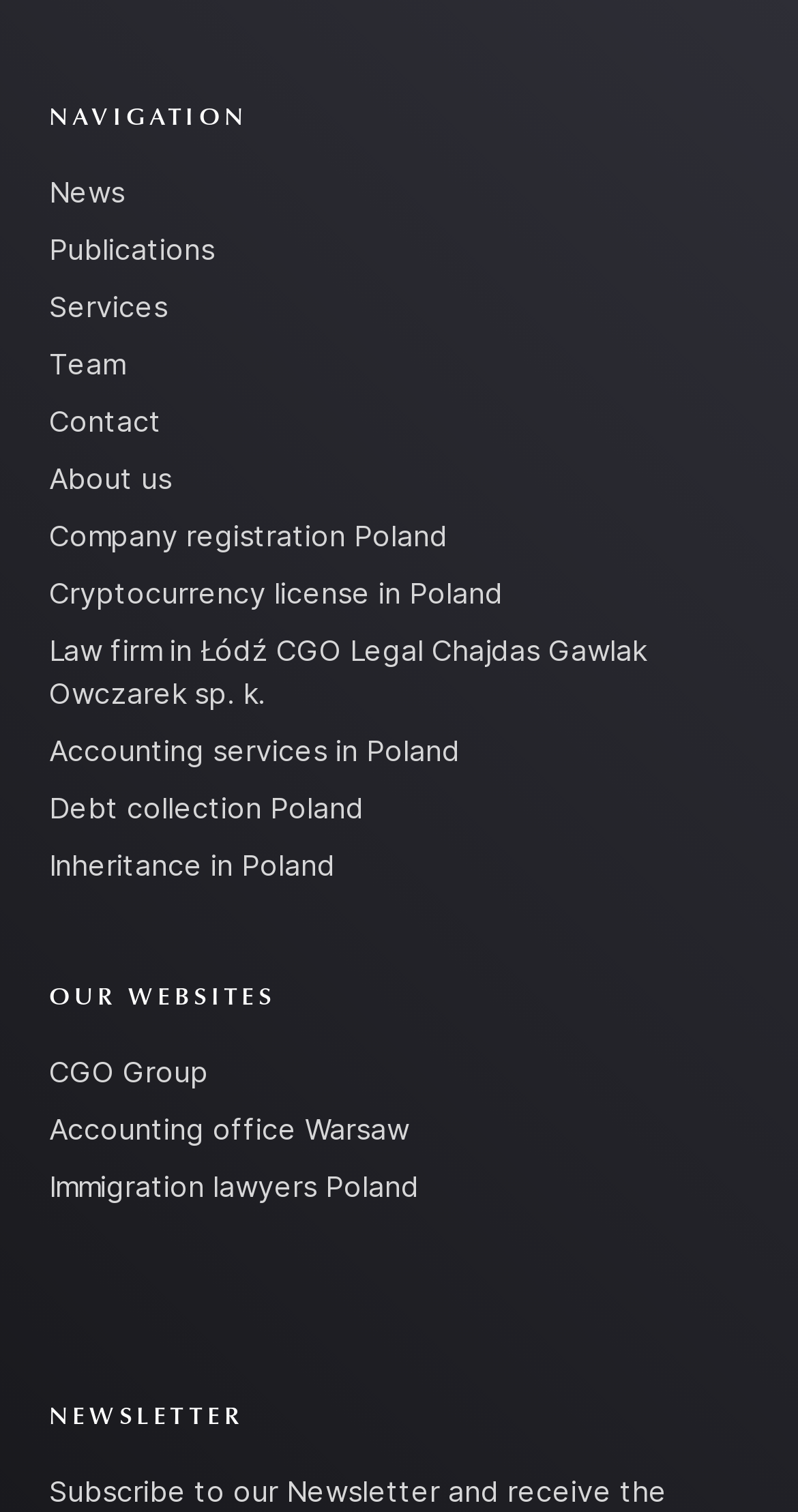Could you highlight the region that needs to be clicked to execute the instruction: "Click on News"?

[0.062, 0.115, 0.156, 0.138]